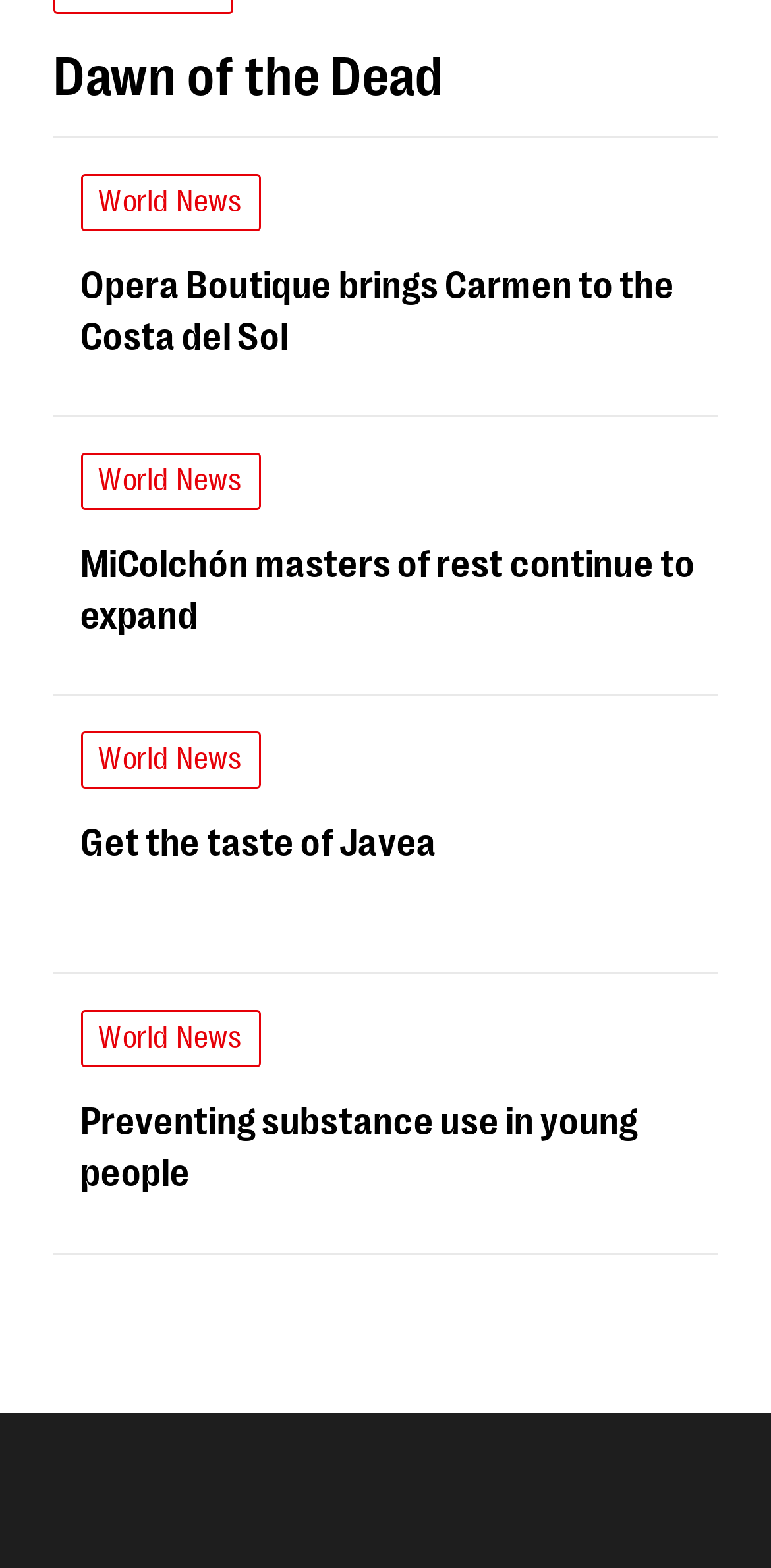What is the topic of the first news article?
Based on the screenshot, respond with a single word or phrase.

Dawn of the Dead